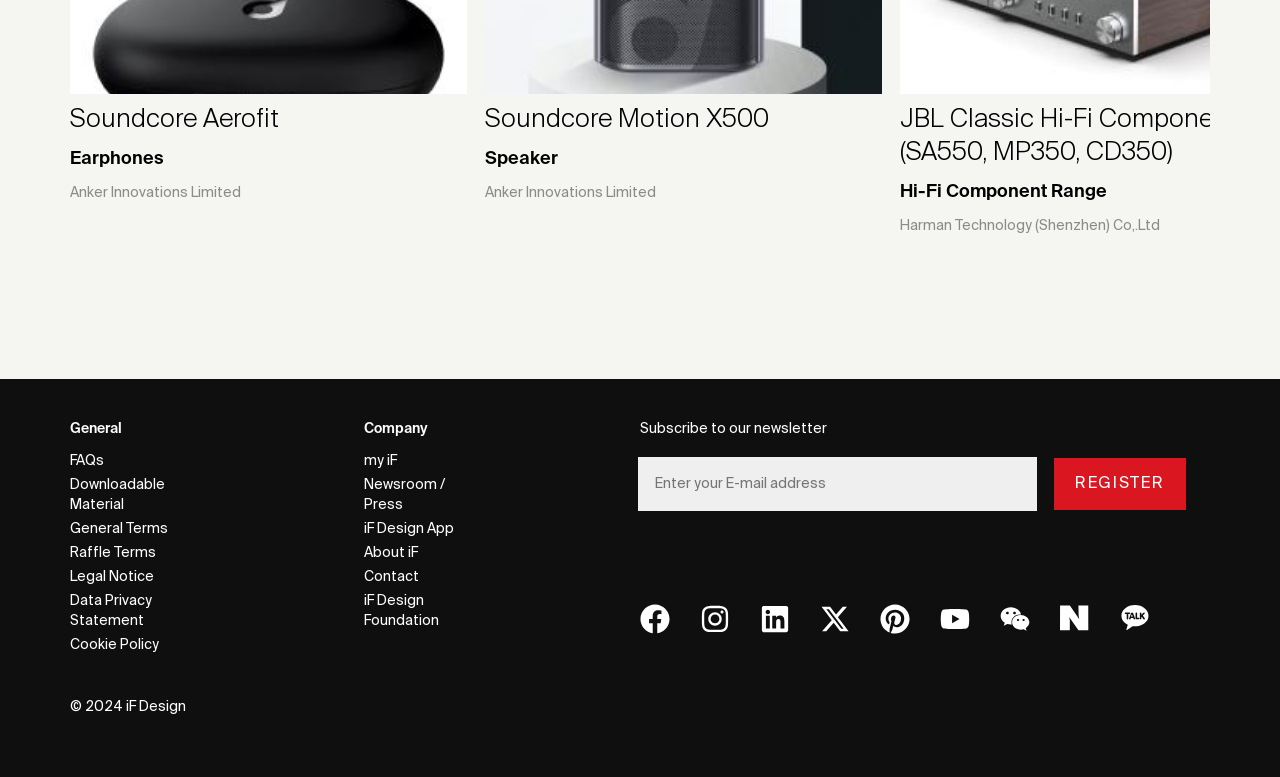Pinpoint the bounding box coordinates of the clickable area necessary to execute the following instruction: "Click on FAQs". The coordinates should be given as four float numbers between 0 and 1, namely [left, top, right, bottom].

[0.055, 0.577, 0.159, 0.608]